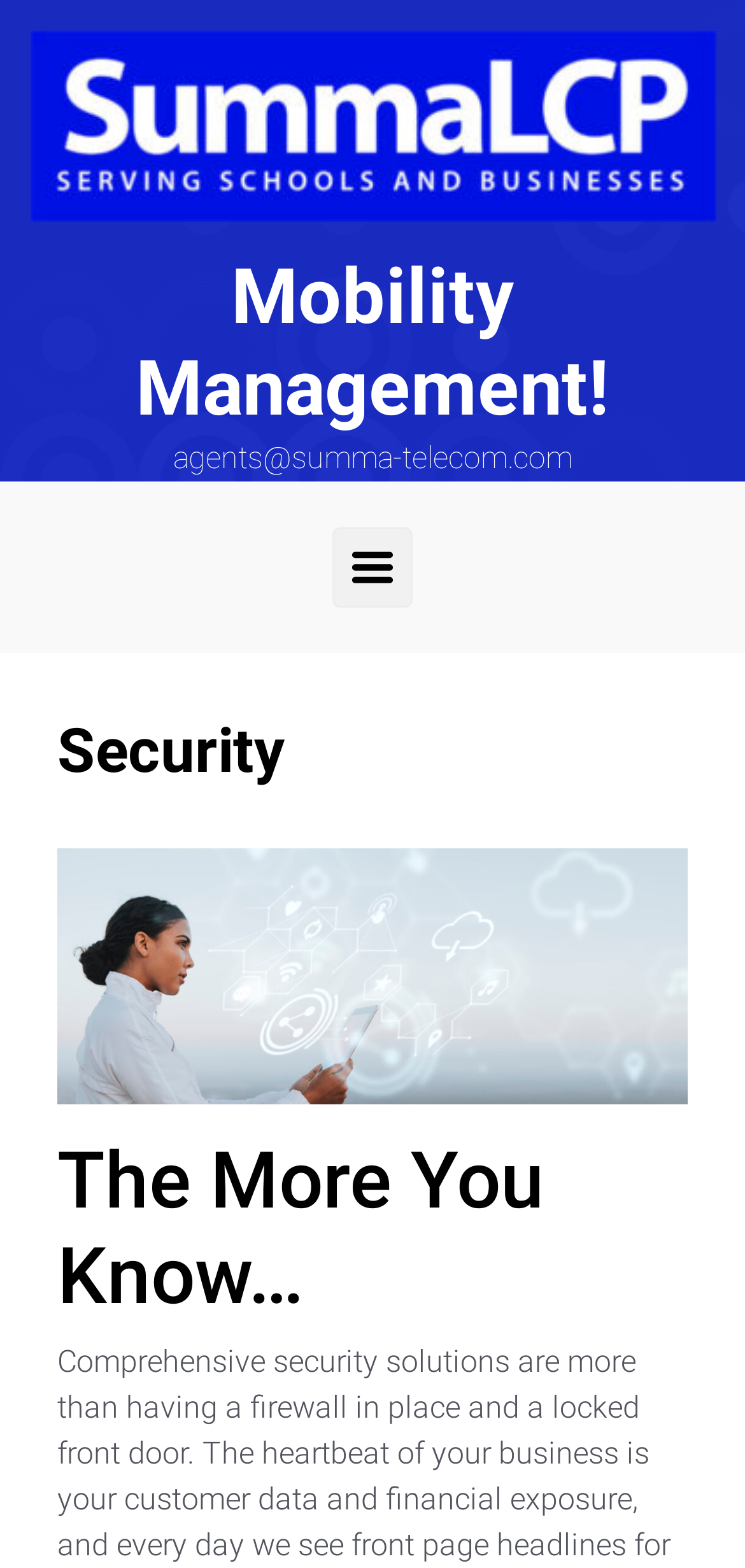What is the last heading on the webpage?
Look at the screenshot and respond with a single word or phrase.

The More You Know…